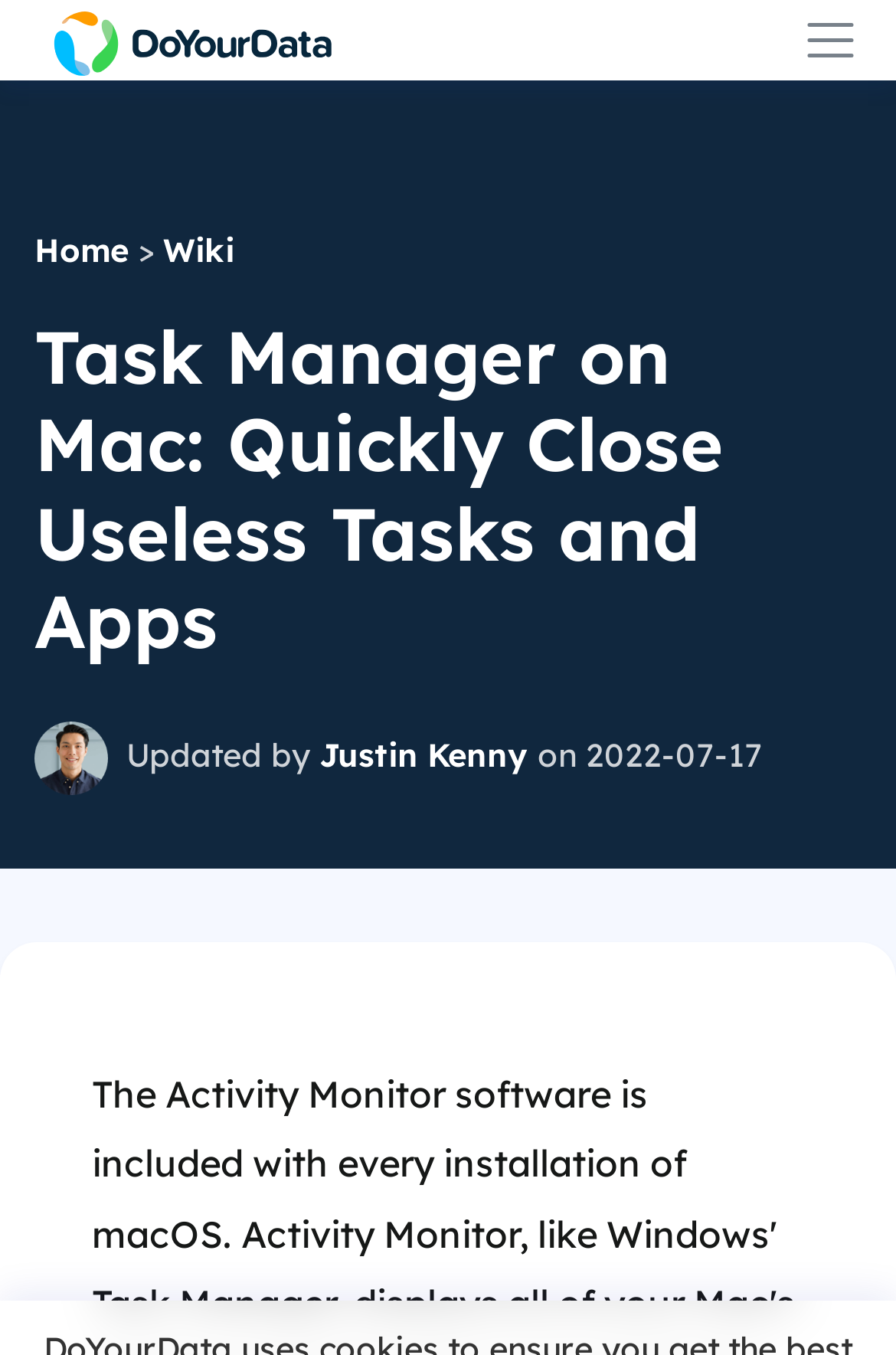Please provide the bounding box coordinate of the region that matches the element description: Home. Coordinates should be in the format (top-left x, top-left y, bottom-right x, bottom-right y) and all values should be between 0 and 1.

[0.038, 0.17, 0.144, 0.2]